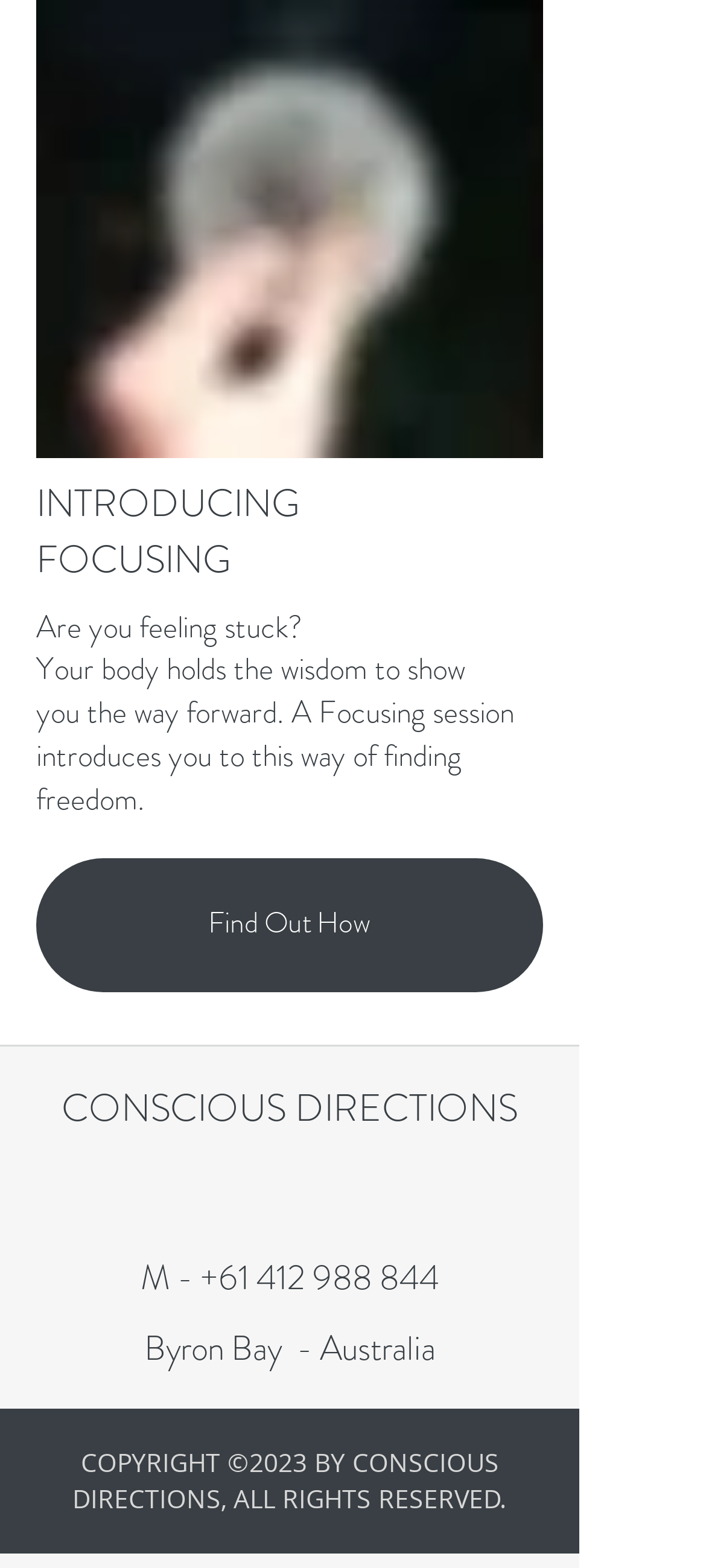Where is Conscious Directions located?
Provide a detailed answer to the question using information from the image.

The location of Conscious Directions is mentioned at the bottom of the webpage, 'Byron Bay - Australia', which indicates that it is located in Byron Bay, Australia.